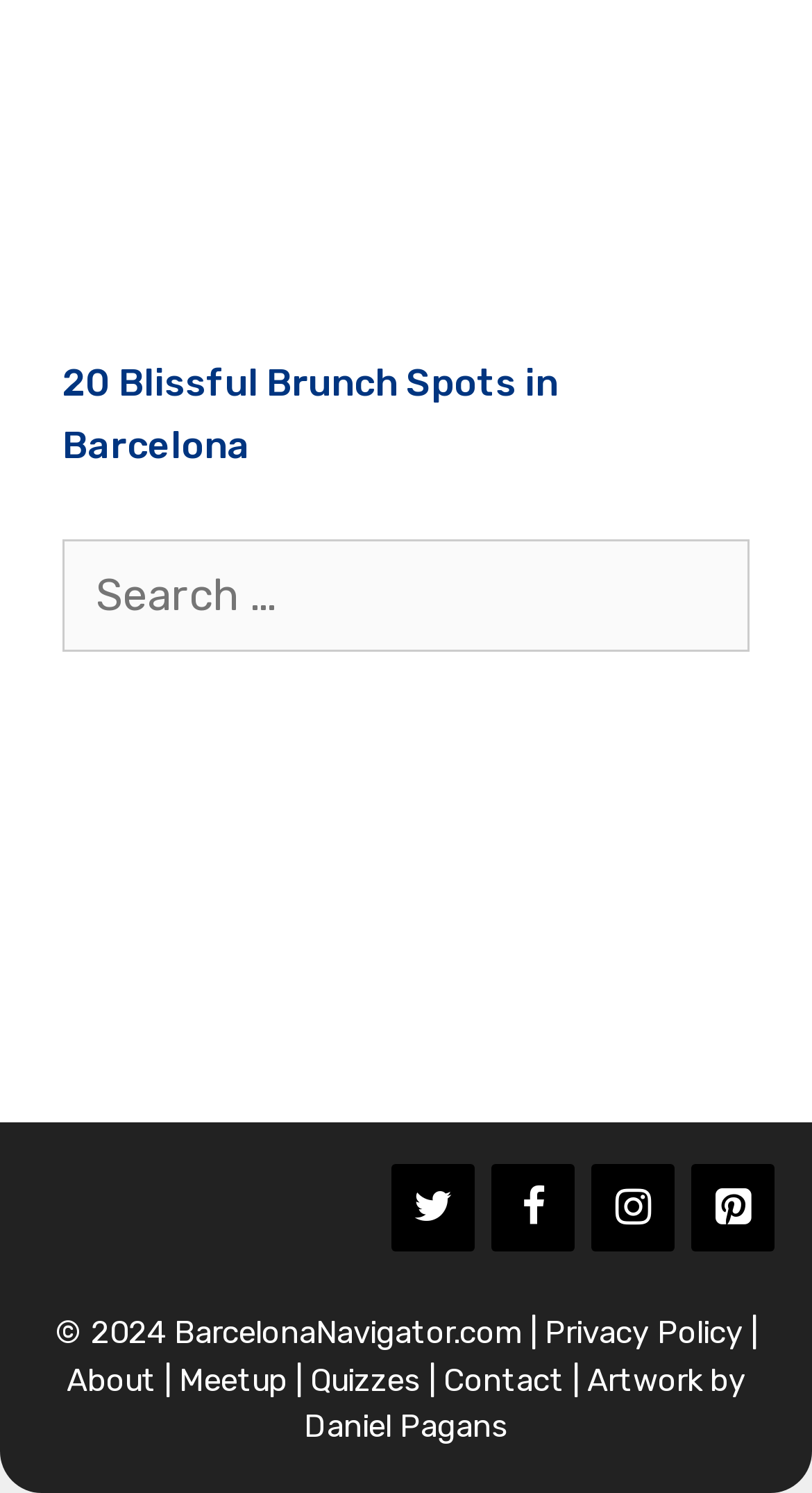Utilize the details in the image to give a detailed response to the question: What is the topic of the main article?

The main article is identified by the heading element with the text '20 Blissful Brunch Spots in Barcelona', which suggests that the topic of the article is about brunch spots in Barcelona.